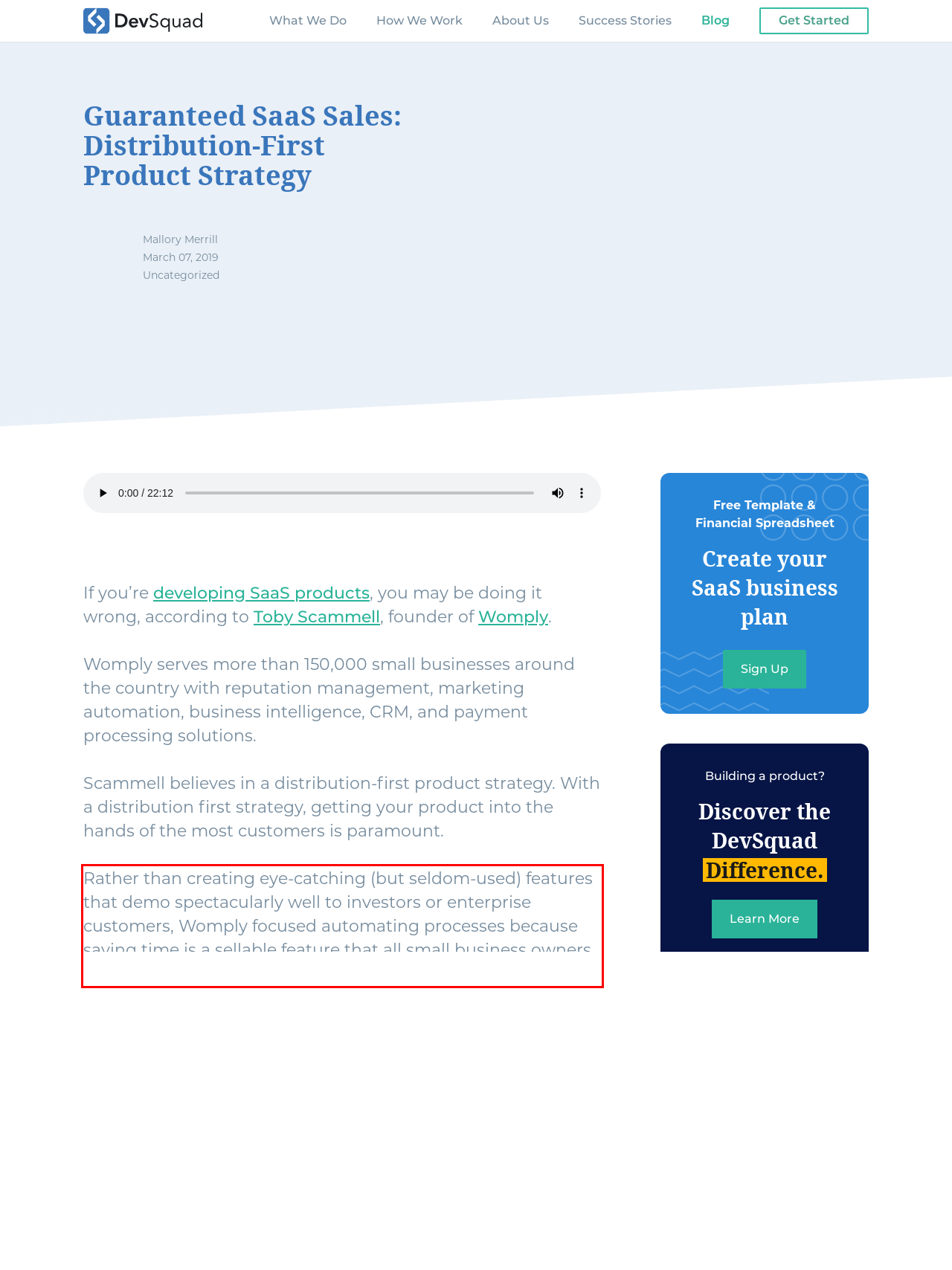Given a screenshot of a webpage with a red bounding box, extract the text content from the UI element inside the red bounding box.

Rather than creating eye-catching (but seldom-used) features that demo spectacularly well to investors or enterprise customers, Womply focused automating processes because saving time is a sellable feature that all small business owners want.